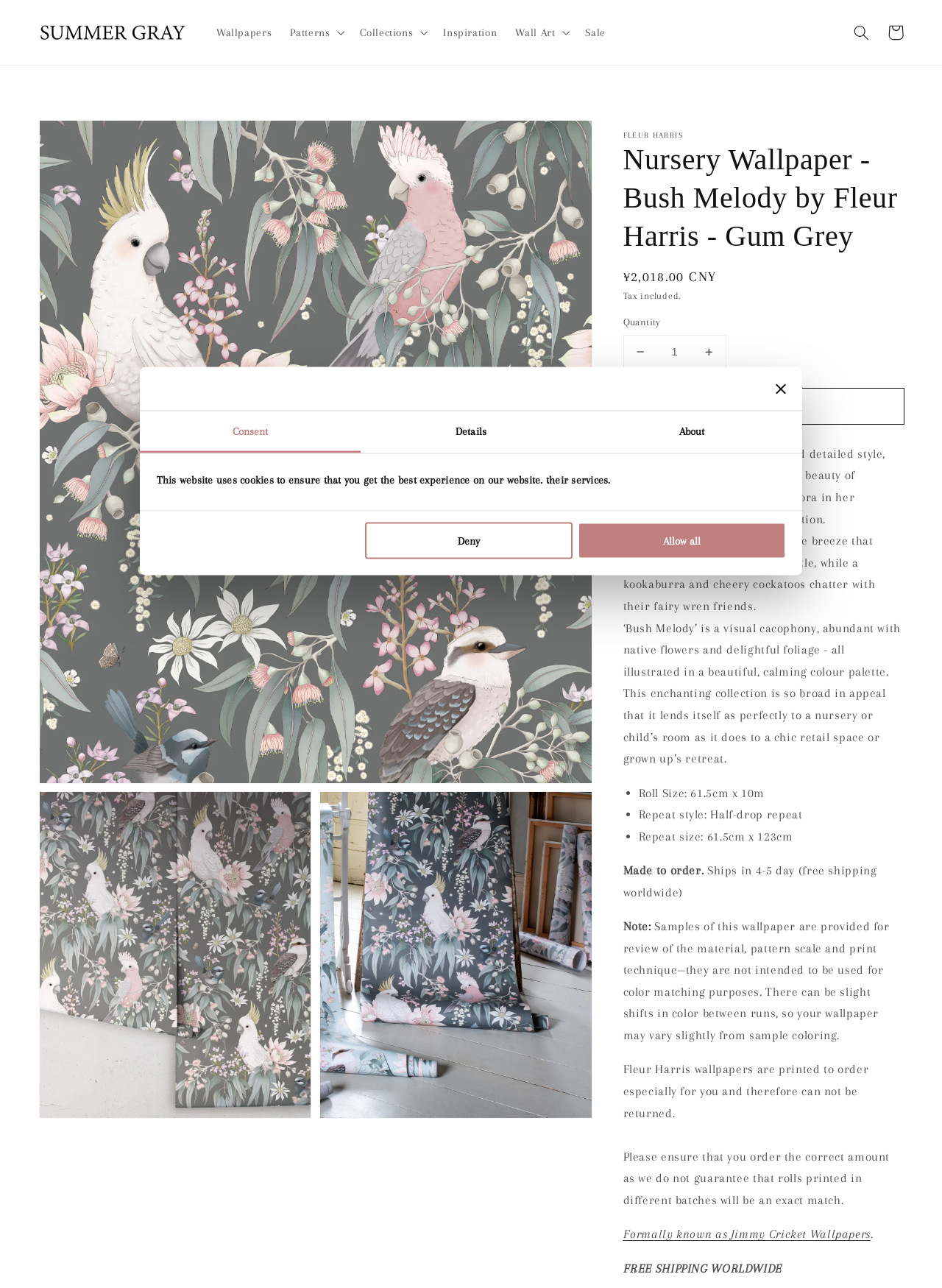Answer briefly with one word or phrase:
What is the name of the wallpaper collection?

Bush Melody